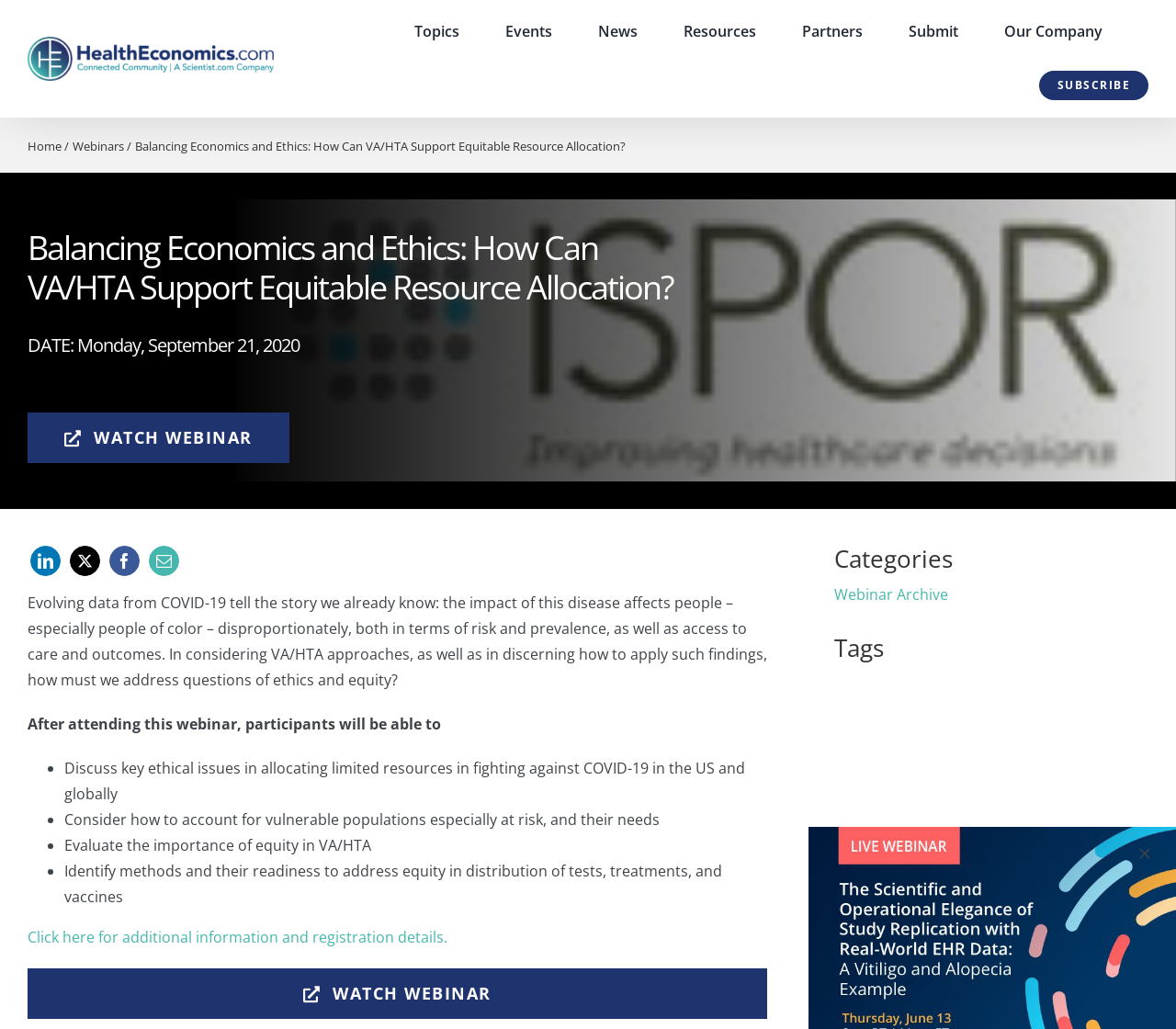Specify the bounding box coordinates of the area to click in order to follow the given instruction: "Click on International Money Transfers."

None